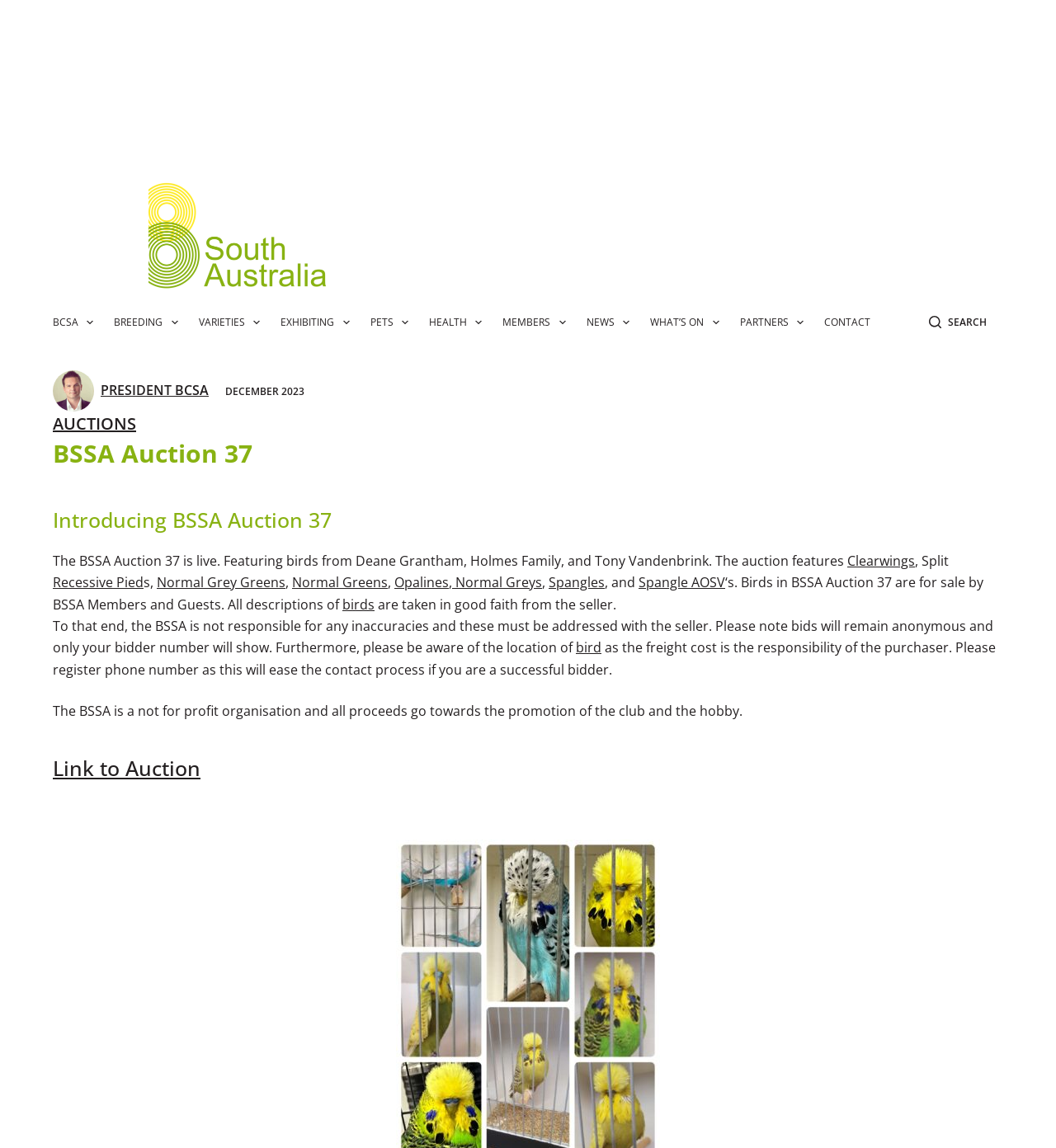Provide the bounding box coordinates for the specified HTML element described in this description: "WHAT’S ON". The coordinates should be four float numbers ranging from 0 to 1, in the format [left, top, right, bottom].

[0.606, 0.266, 0.691, 0.295]